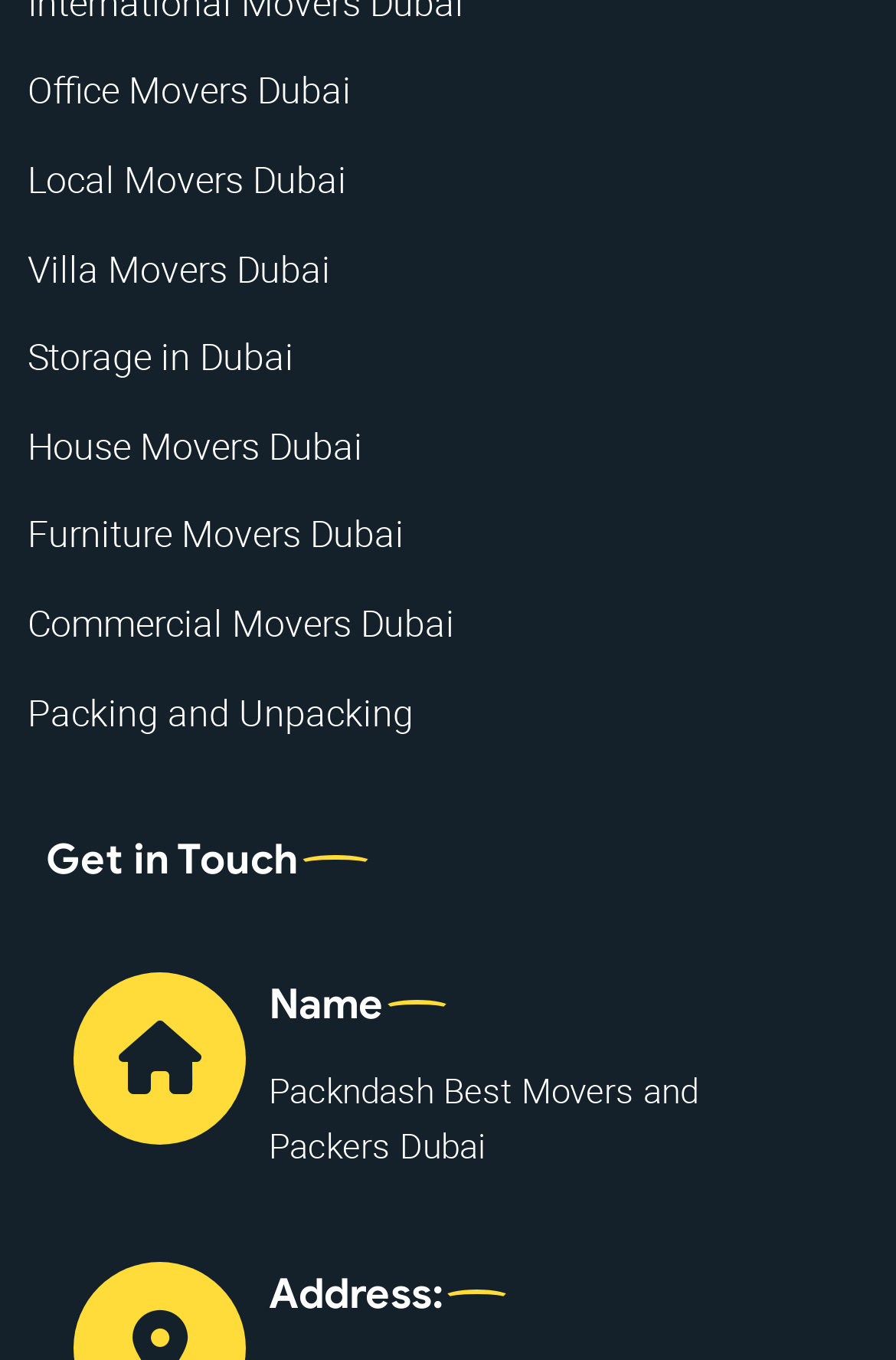Consider the image and give a detailed and elaborate answer to the question: 
What is the company name?

The company name can be found in the static text element 'Packndash Best Movers and Packers Dubai' with bounding box coordinates [0.3, 0.784, 0.779, 0.858]. This element is located near the bottom of the page, indicating that it is a prominent piece of information about the company.